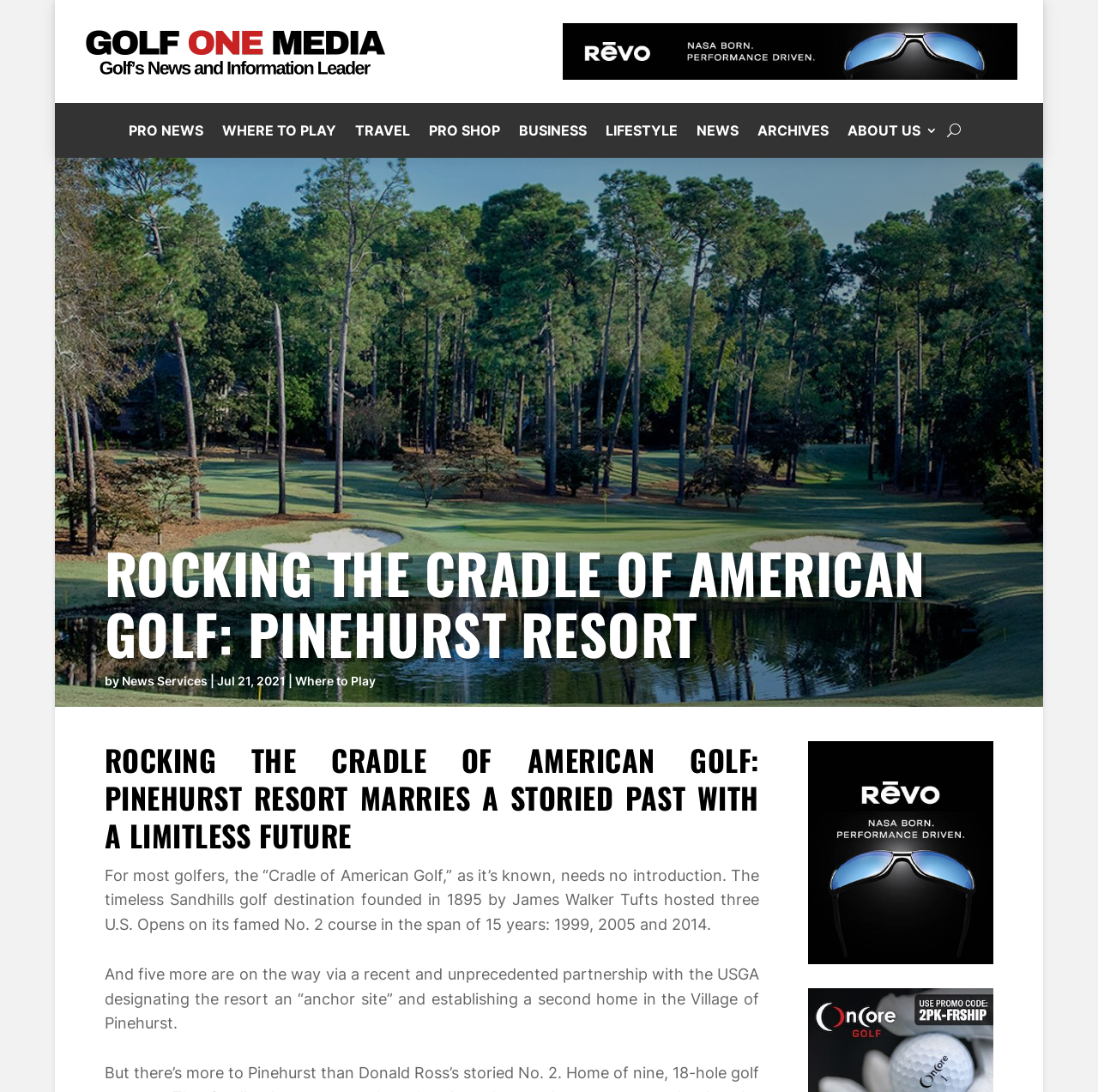Please identify the bounding box coordinates of the element on the webpage that should be clicked to follow this instruction: "Click on the image at the top". The bounding box coordinates should be given as four float numbers between 0 and 1, formatted as [left, top, right, bottom].

[0.073, 0.008, 0.355, 0.086]